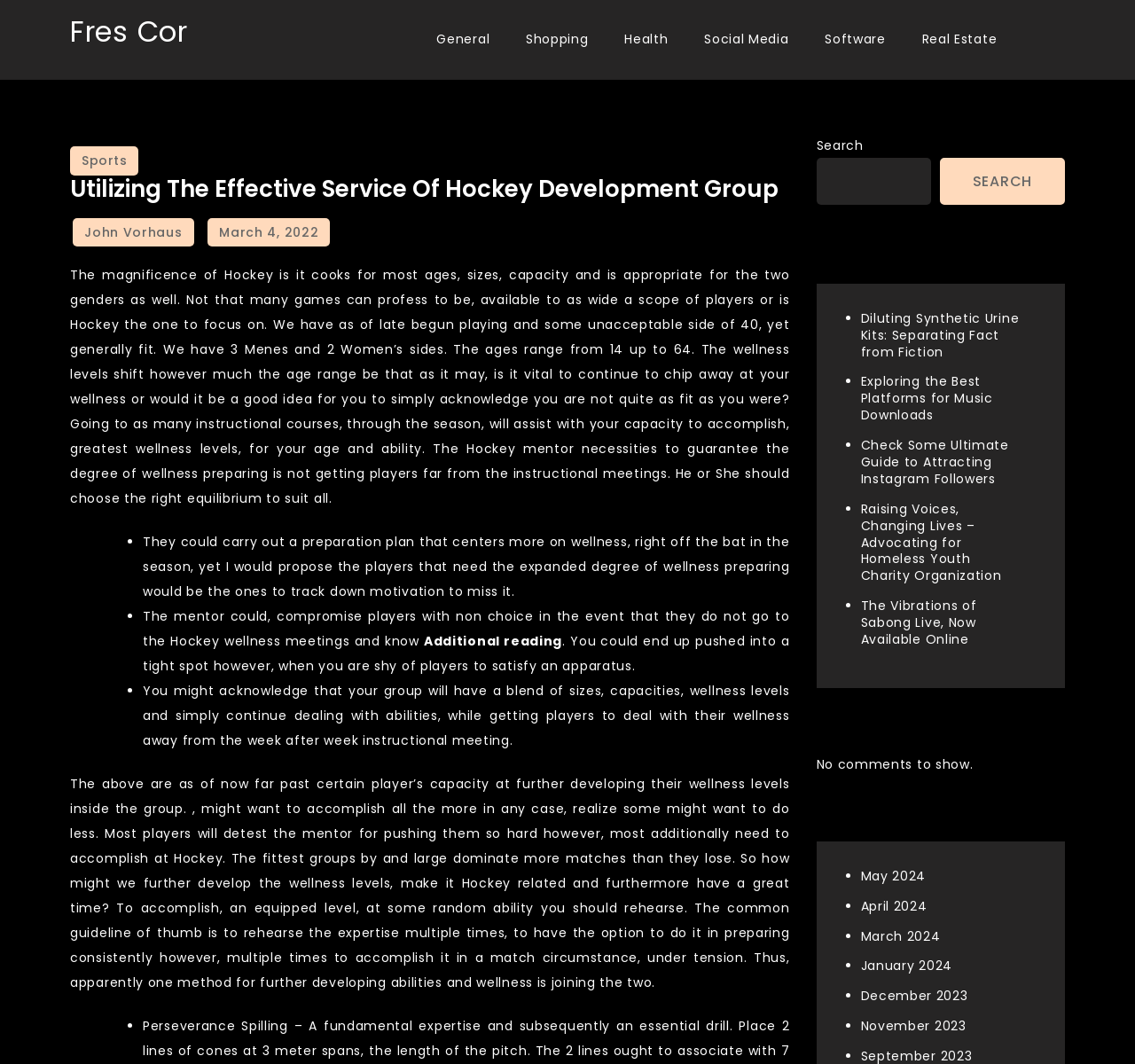Can you pinpoint the bounding box coordinates for the clickable element required for this instruction: "Read the 'Utilizing The Effective Service Of Hockey Development Group' article"? The coordinates should be four float numbers between 0 and 1, i.e., [left, top, right, bottom].

[0.062, 0.165, 0.696, 0.19]